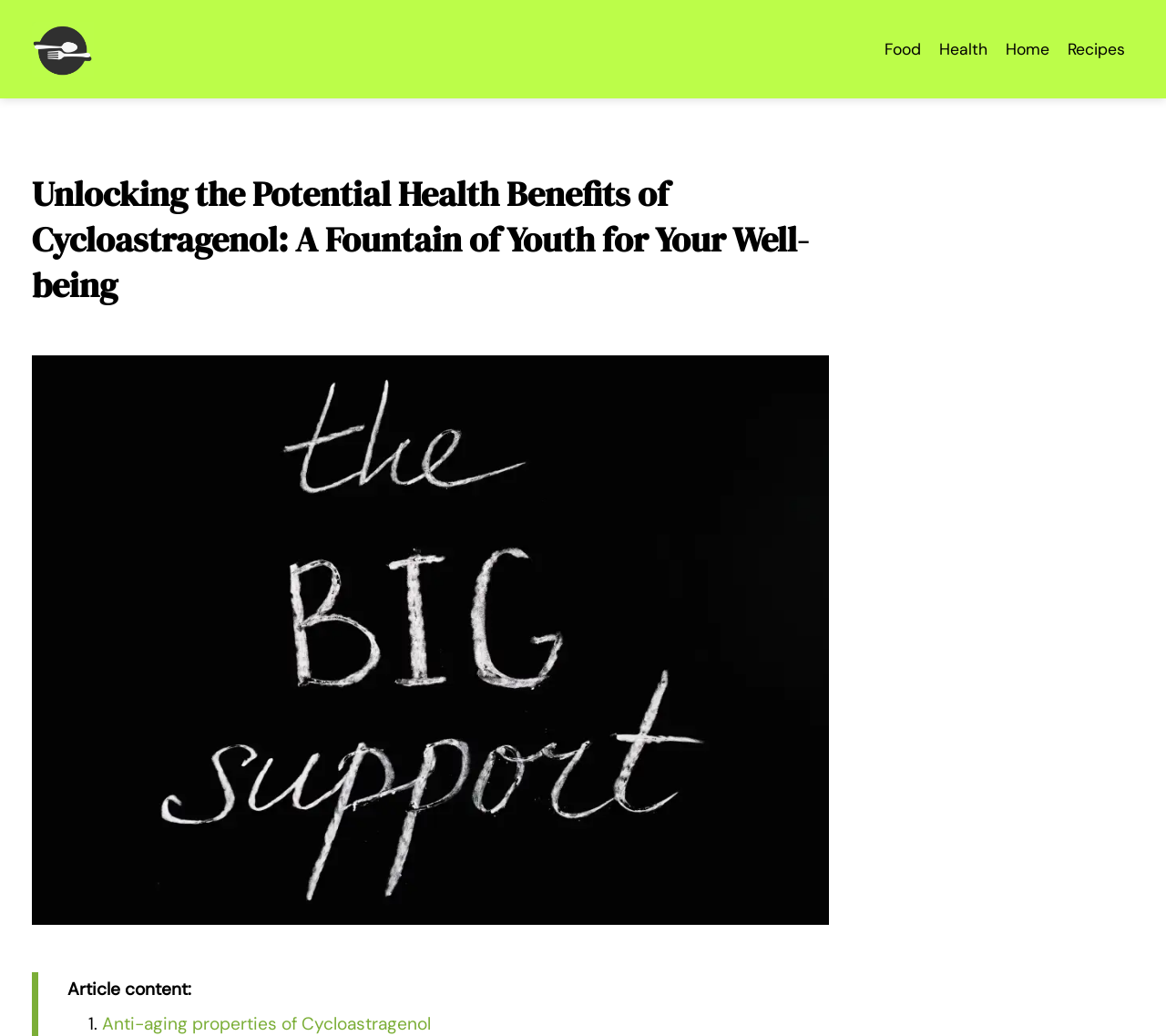What is the focus of the webpage? Look at the image and give a one-word or short phrase answer.

Health benefits